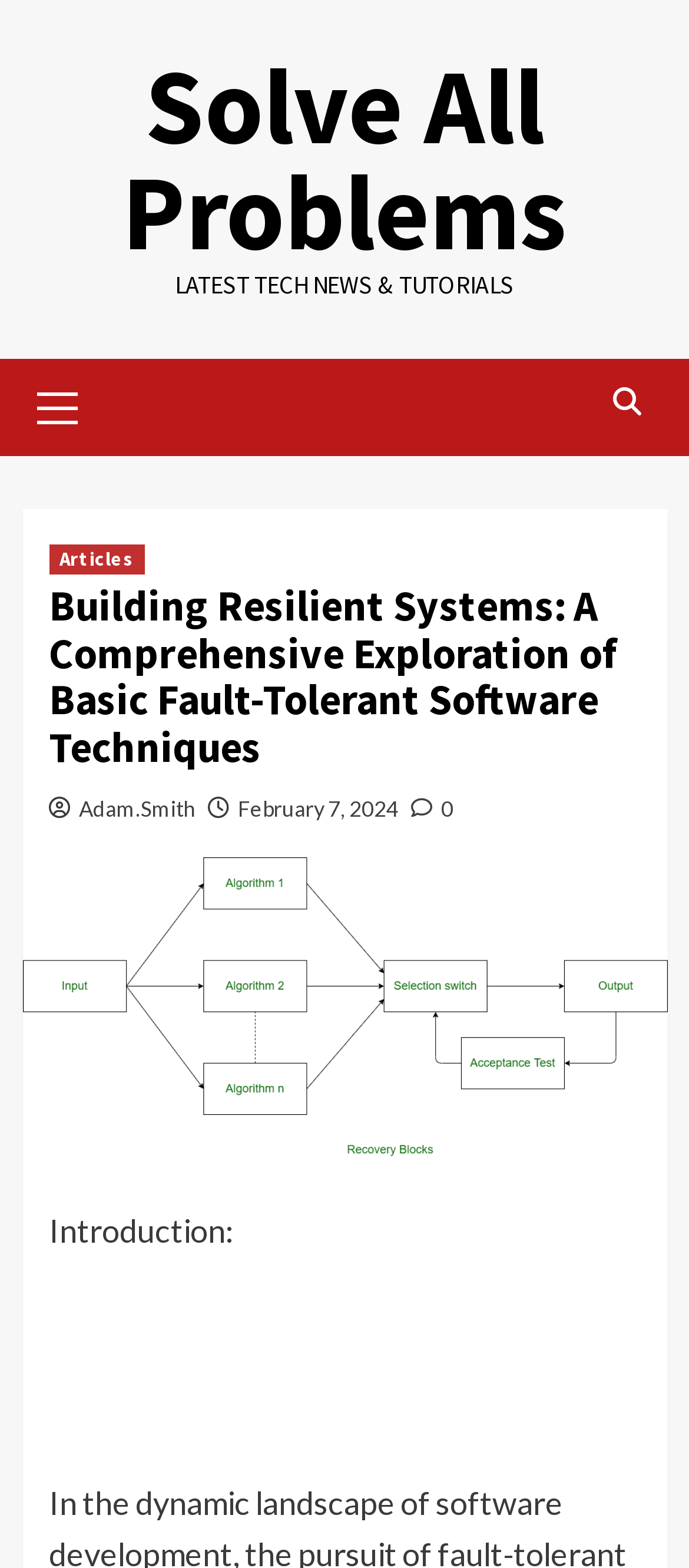Can you identify and provide the main heading of the webpage?

Building Resilient Systems: A Comprehensive Exploration of Basic Fault-Tolerant Software Techniques